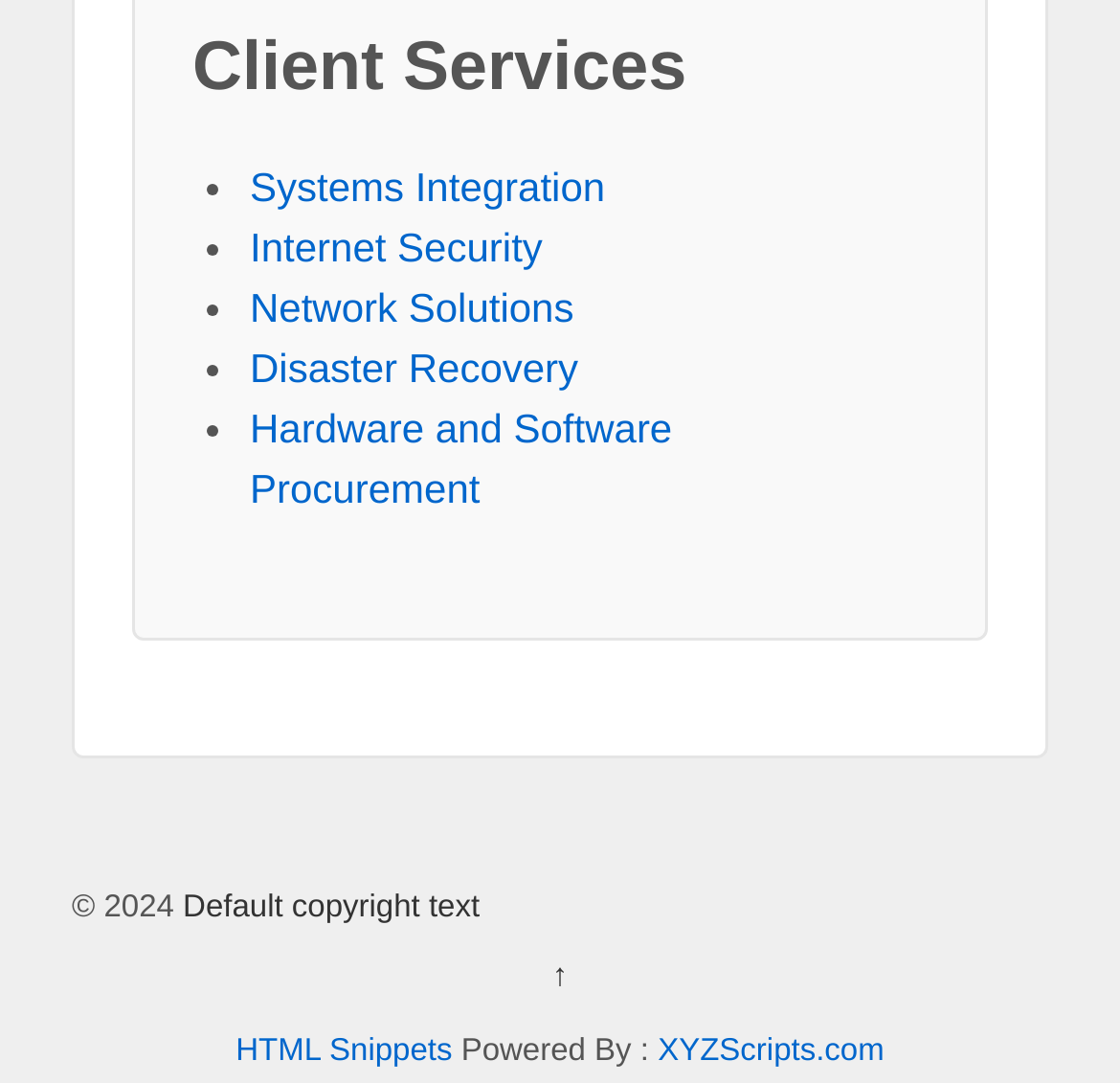What is the name of the company powering the website?
Based on the image, give a one-word or short phrase answer.

XYZScripts.com